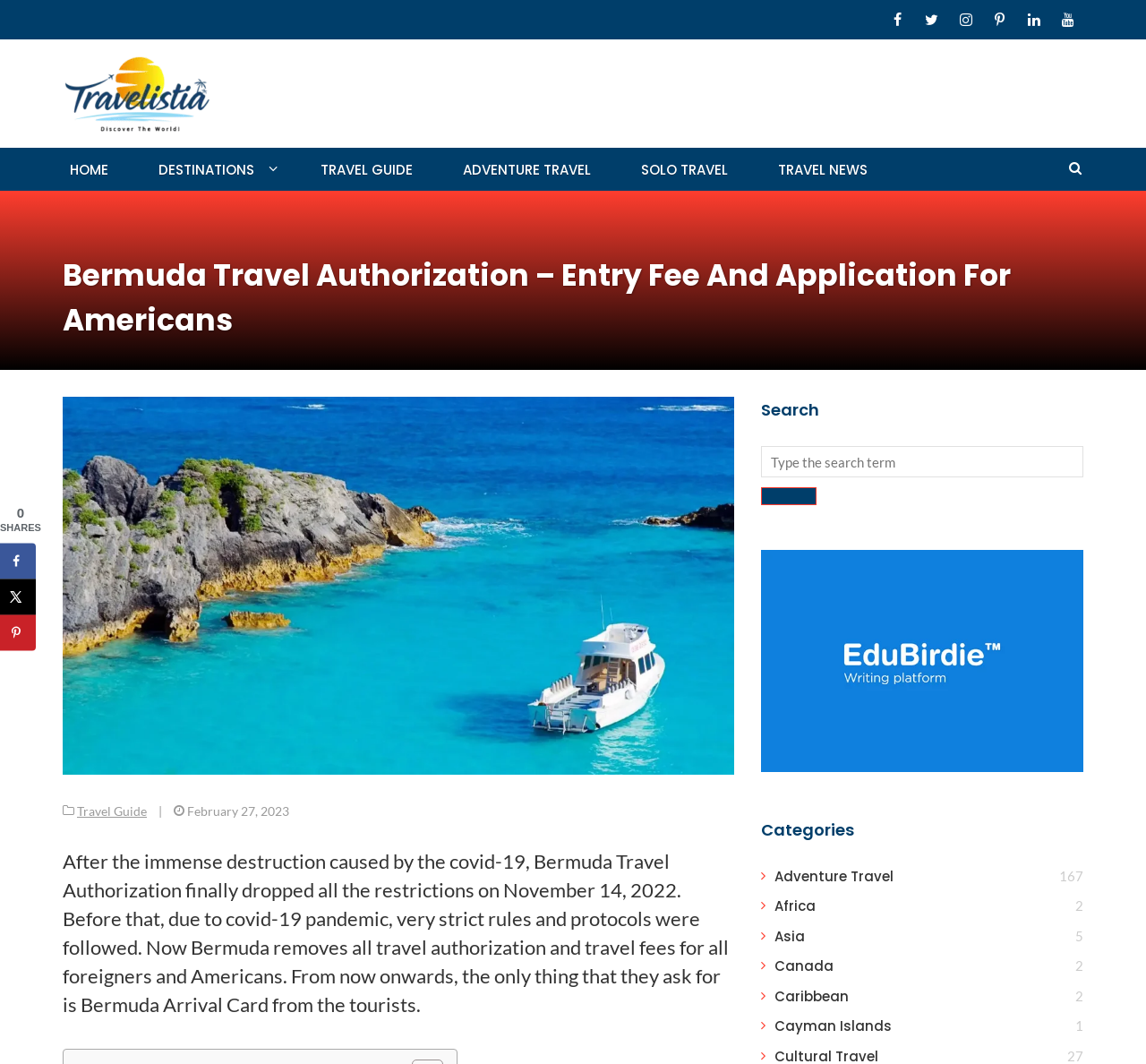What is the purpose of the search bar?
Use the image to answer the question with a single word or phrase.

To search for content